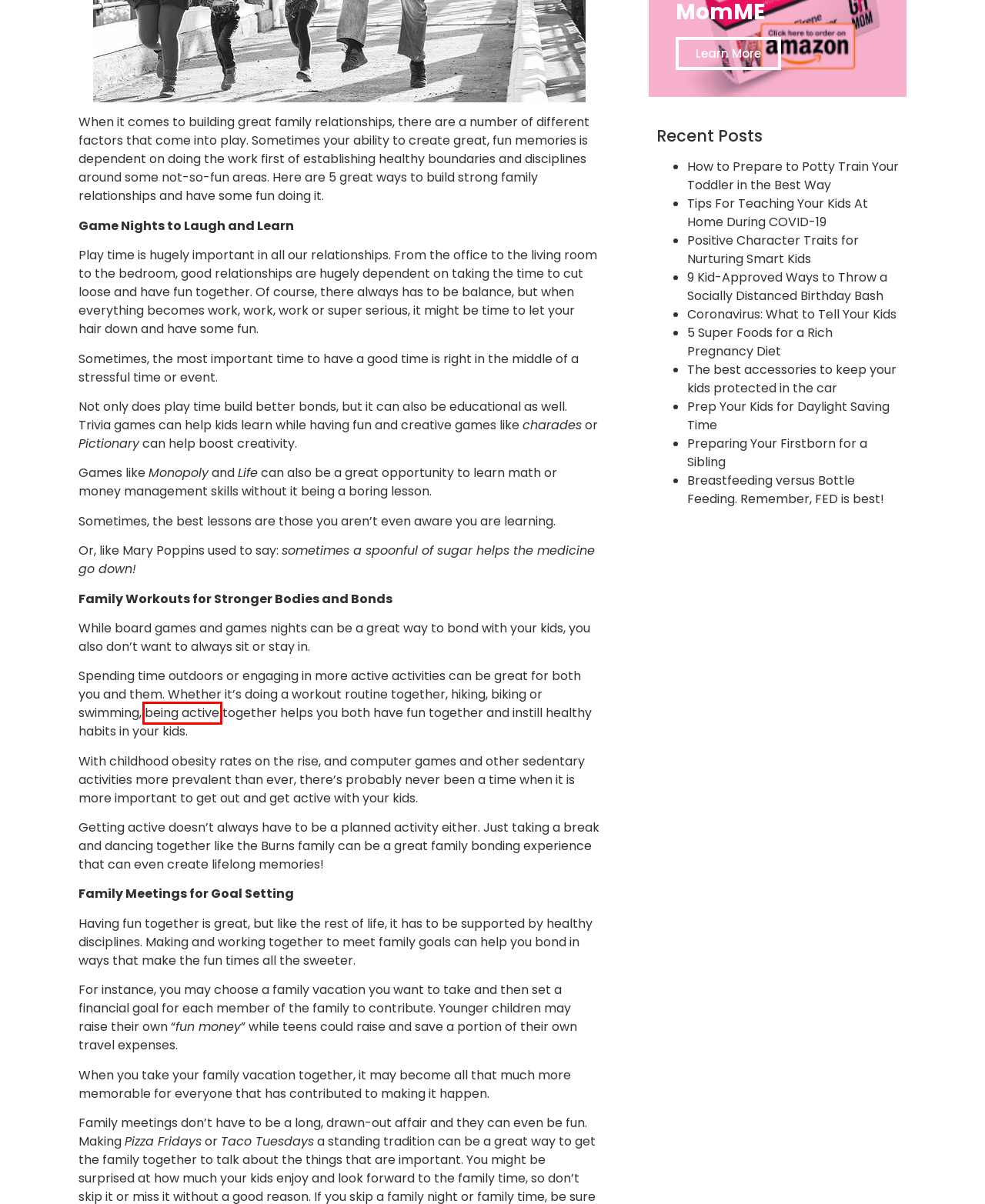You’re provided with a screenshot of a webpage that has a red bounding box around an element. Choose the best matching webpage description for the new page after clicking the element in the red box. The options are:
A. 12 Board Games for Developing Thinking Abilities and Life Skills -
B. How to Prepare to Potty Train Your Toddler in the Best Way - GIT Mom
C. Coronavirus: What to Tell Your Kids - GIT Mom
D. 5 Super Foods for a Rich Pregnancy Diet - GIT Mom
E. Preparing Your Firstborn for a Sibling - GIT Mom
F. 9 Kid-Approved Ways to Throw a Socially Distanced Birthday Bash - GIT Mom
G. Get it Together and Create Sibling Love & Harmony In Your Home - GIT Mom
H. How to Find Time to Exercise & Make It Count - GIT Mom

H